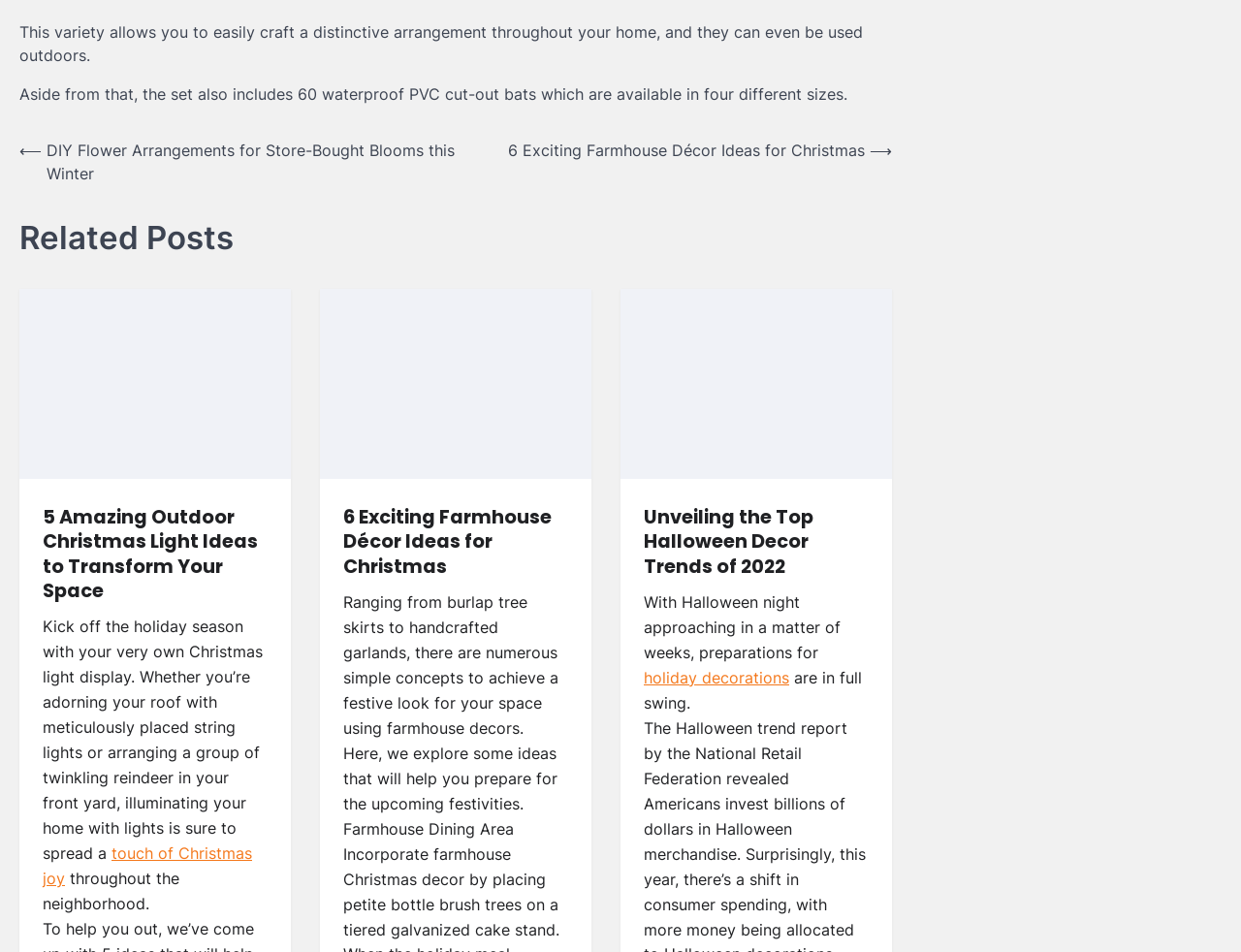Identify the bounding box coordinates for the UI element described as follows: "holiday decorations". Ensure the coordinates are four float numbers between 0 and 1, formatted as [left, top, right, bottom].

[0.519, 0.701, 0.636, 0.722]